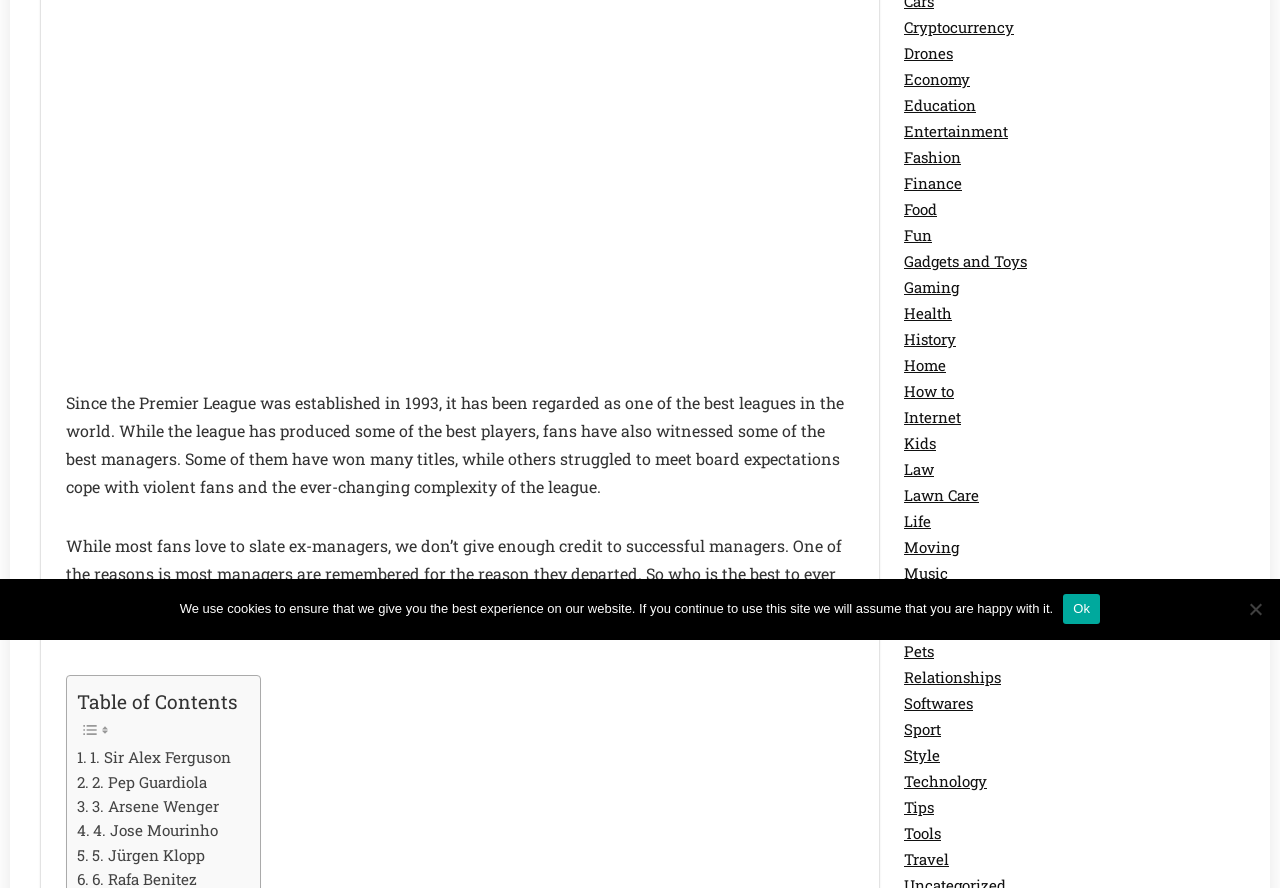Extract the bounding box coordinates for the UI element described by the text: "5. Jürgen Klopp". The coordinates should be in the form of [left, top, right, bottom] with values between 0 and 1.

[0.06, 0.949, 0.16, 0.976]